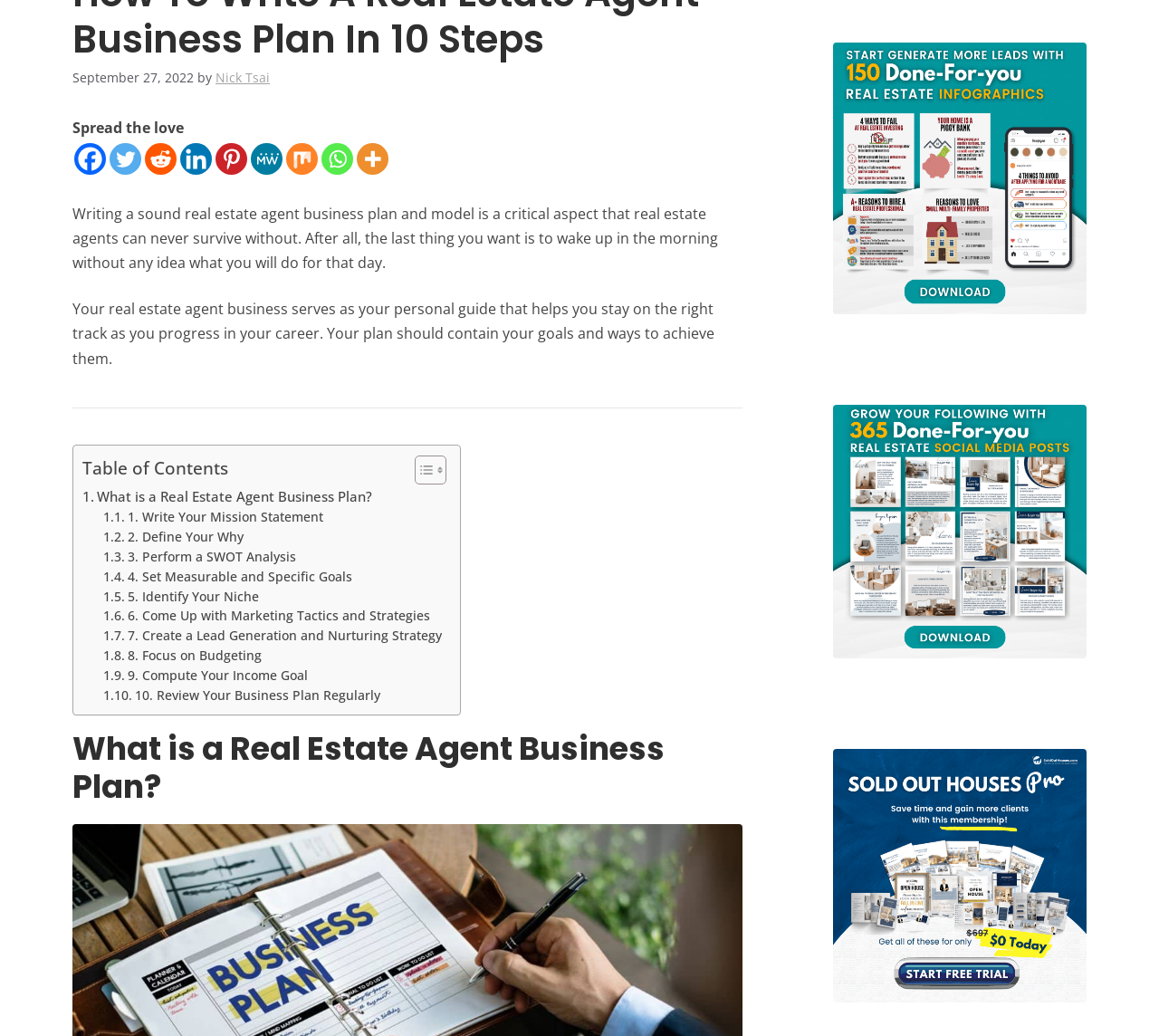Using the description: "9. Compute Your Income Goal", identify the bounding box of the corresponding UI element in the screenshot.

[0.089, 0.643, 0.265, 0.662]